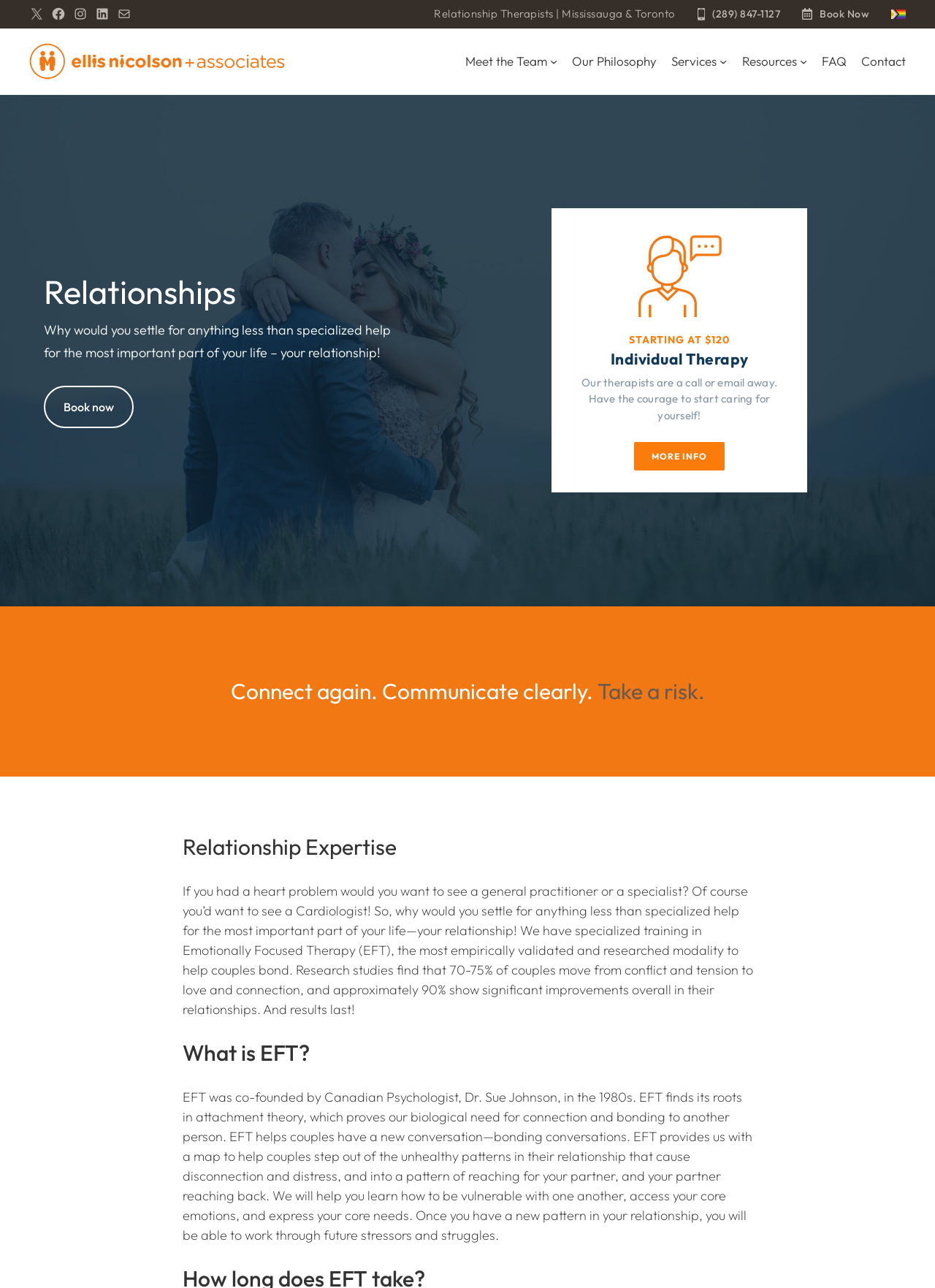Please provide the bounding box coordinates in the format (top-left x, top-left y, bottom-right x, bottom-right y). Remember, all values are floating point numbers between 0 and 1. What is the bounding box coordinate of the region described as: Meet the Team

[0.497, 0.04, 0.596, 0.055]